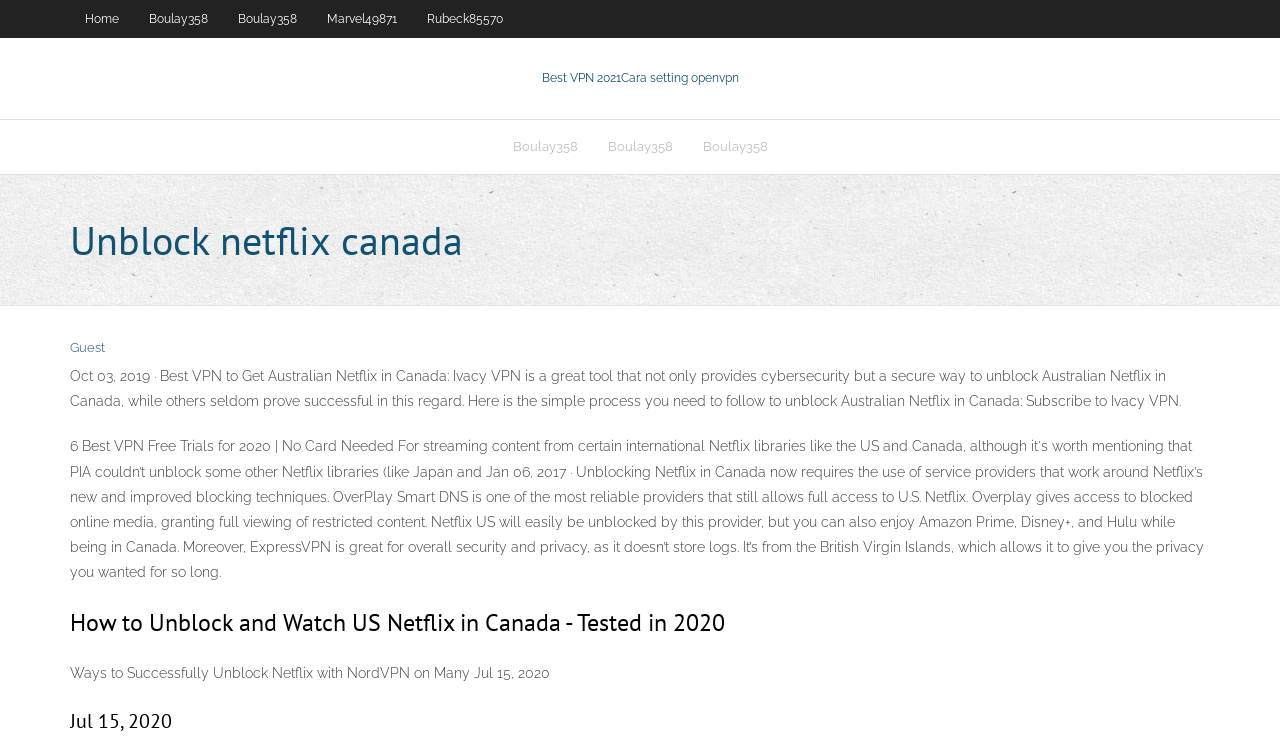Please provide a brief answer to the following inquiry using a single word or phrase:
What is the main topic of this webpage?

Unblocking Netflix